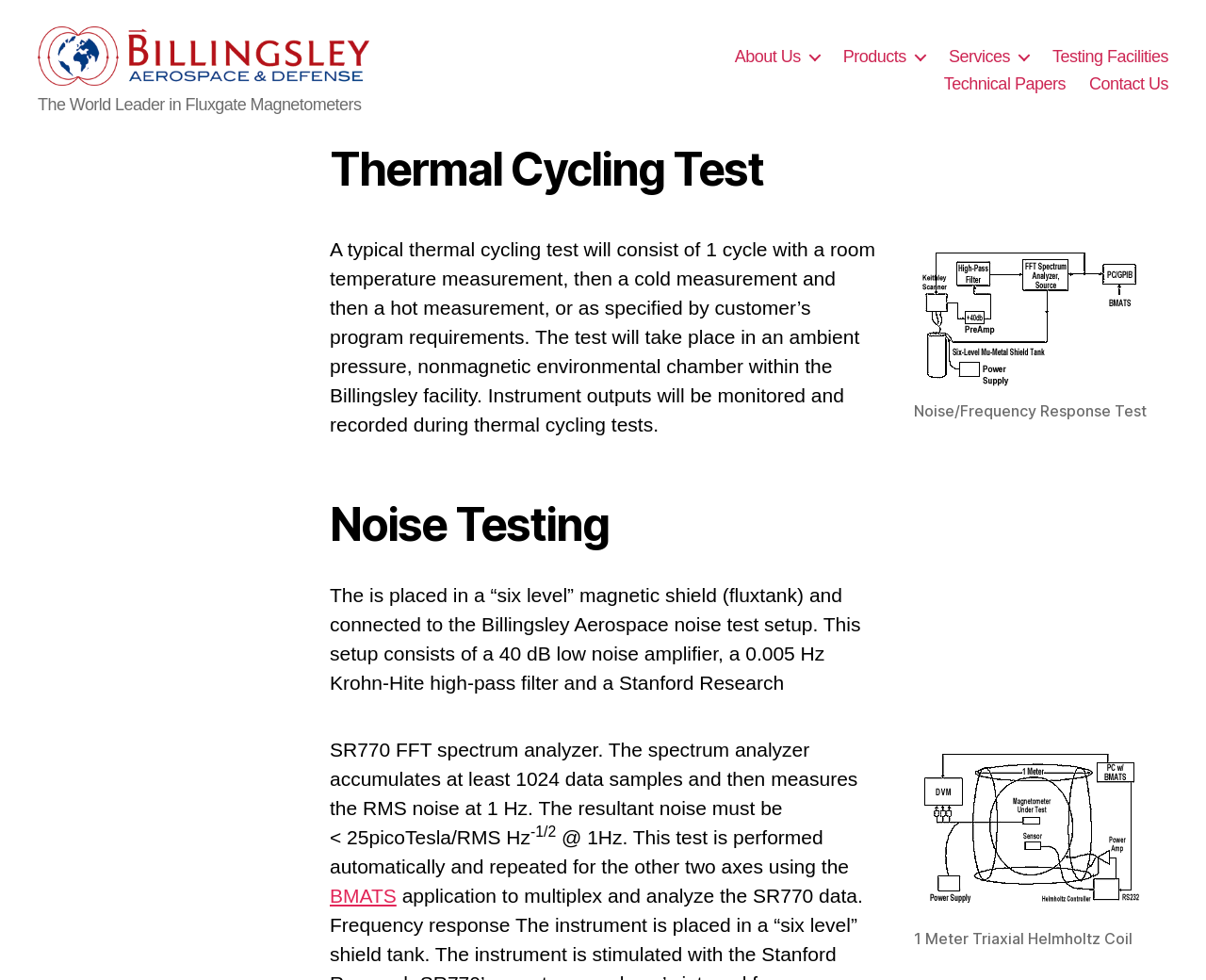Please answer the following question using a single word or phrase: 
How many navigation links are there?

7